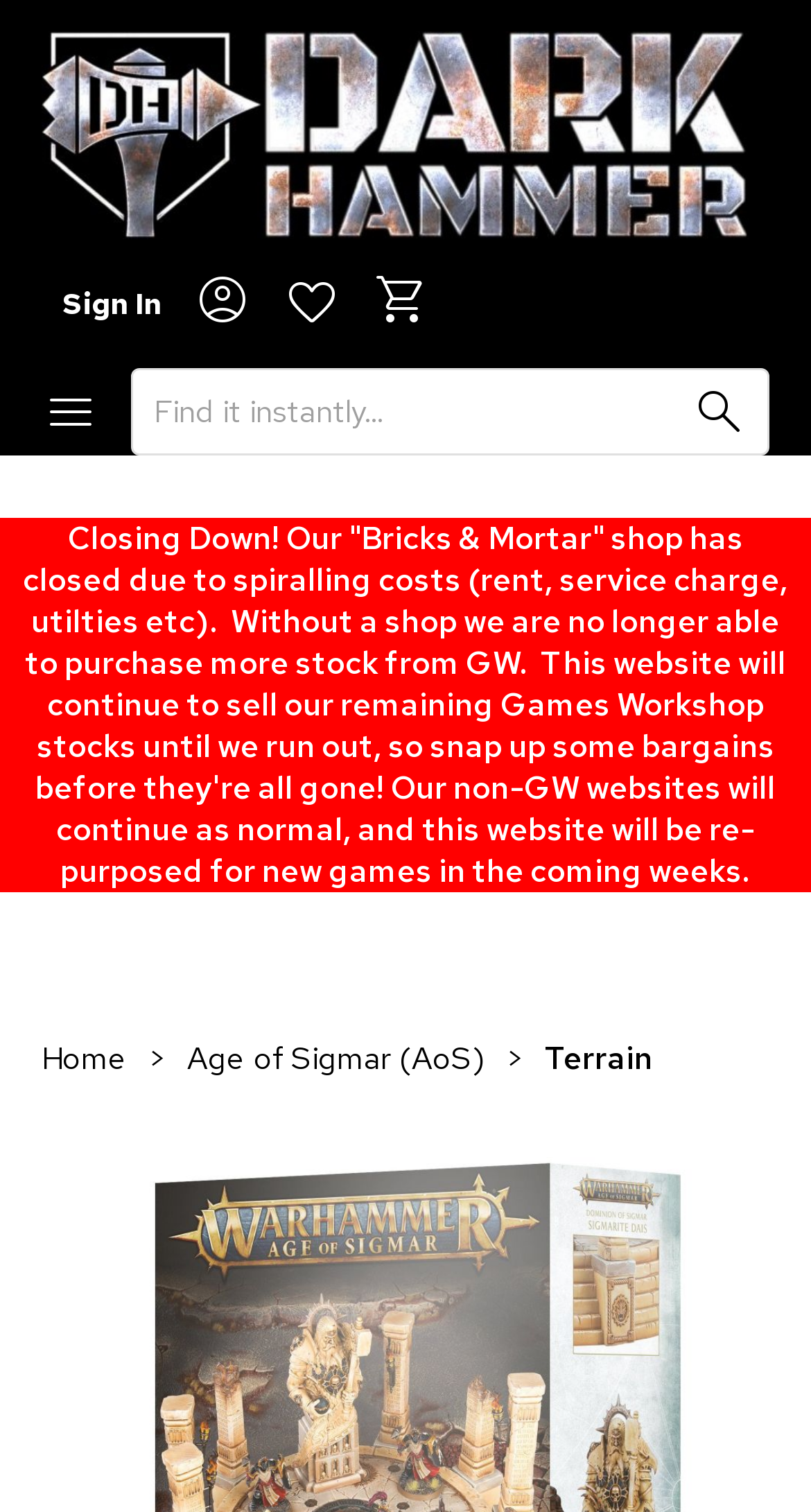What categories of products are available on the website?
Refer to the image and answer the question using a single word or phrase.

Age of Sigmar, Terrain